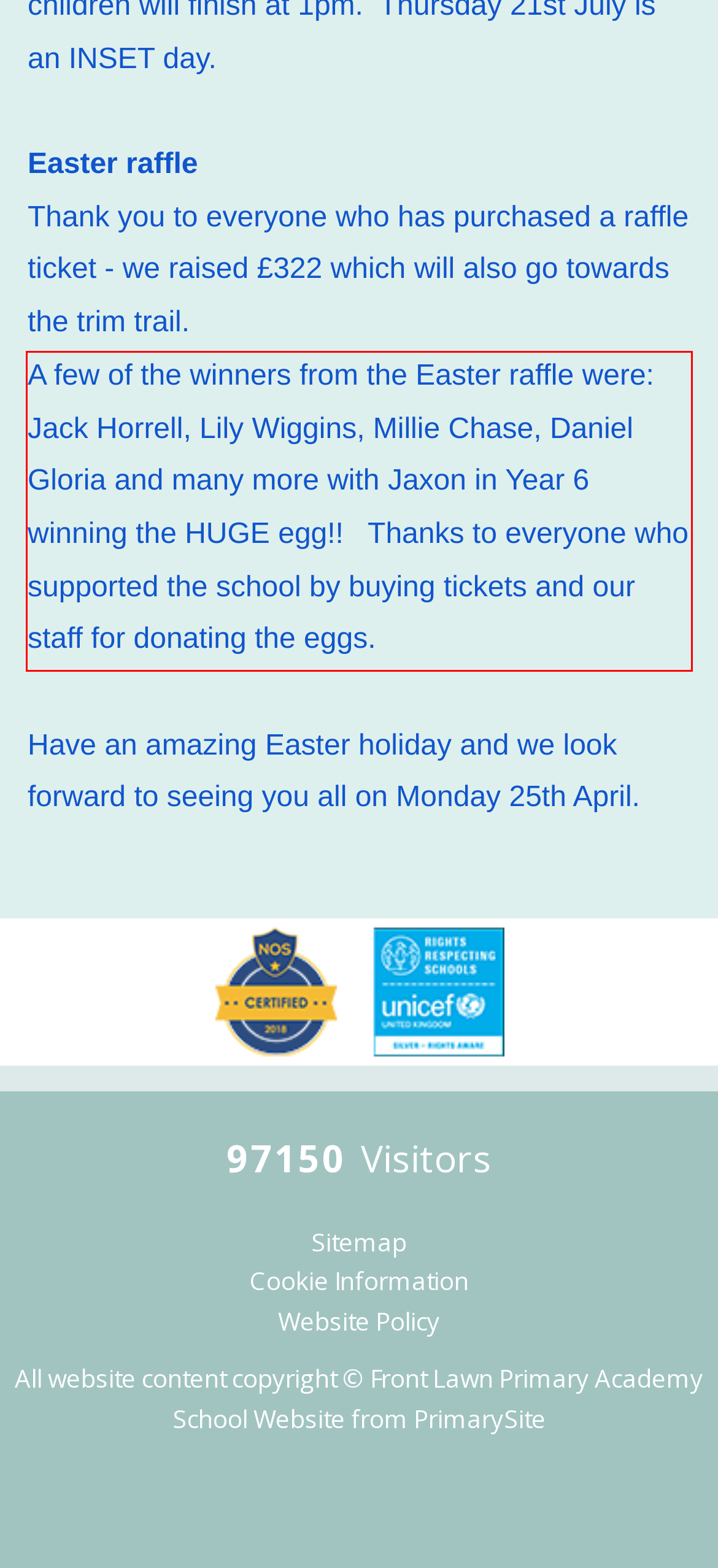Review the webpage screenshot provided, and perform OCR to extract the text from the red bounding box.

A few of the winners from the Easter raffle were: Jack Horrell, Lily Wiggins, Millie Chase, Daniel Gloria and many more with Jaxon in Year 6 winning the HUGE egg!! Thanks to everyone who supported the school by buying tickets and our staff for donating the eggs.